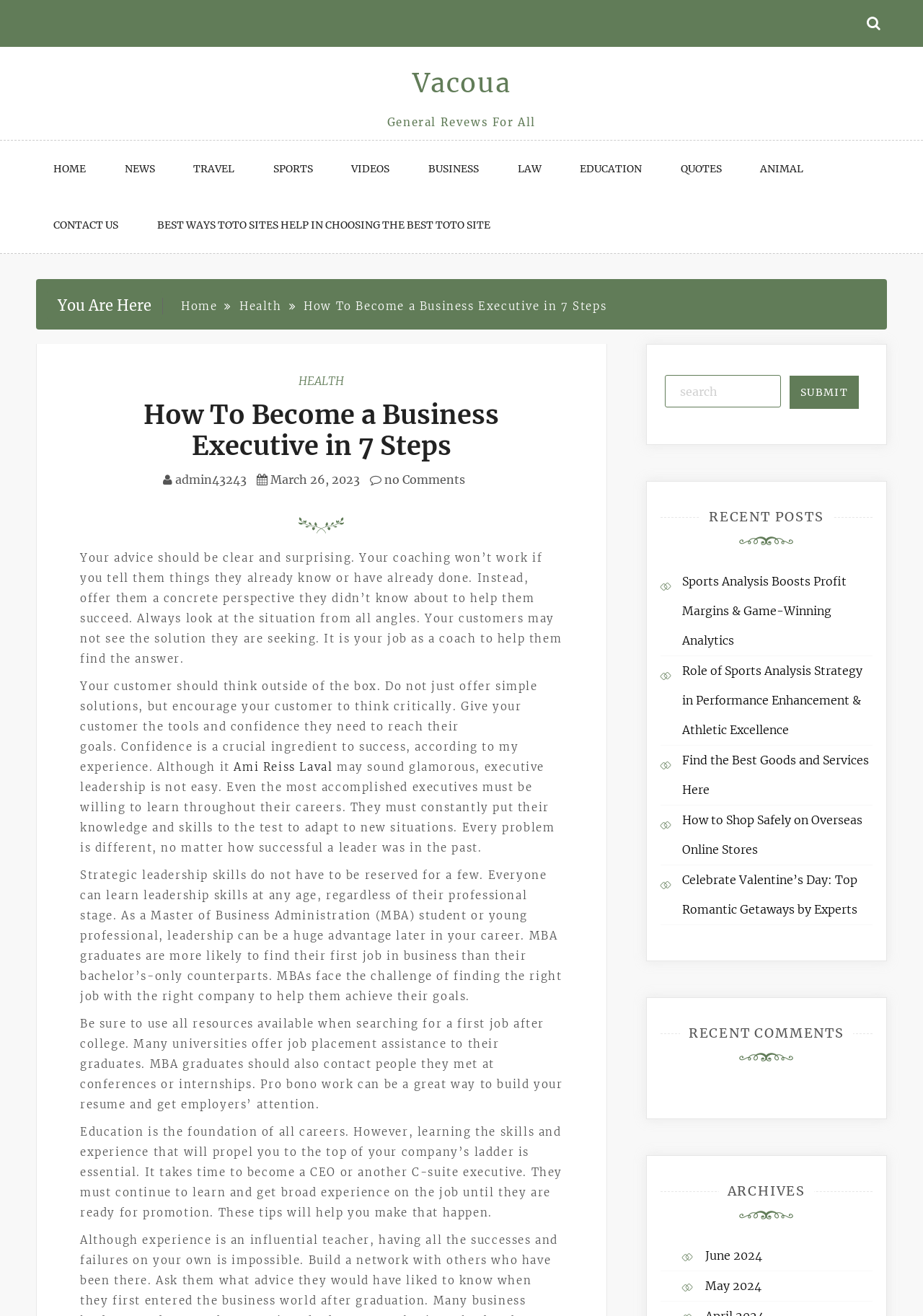With reference to the image, please provide a detailed answer to the following question: How many recent posts are listed?

The 'RECENT POSTS' section lists five links to different articles, including 'Sports Analysis Boosts Profit Margins & Game-Winning Analytics', 'Role of Sports Analysis Strategy in Performance Enhancement & Athletic Excellence', and three others.